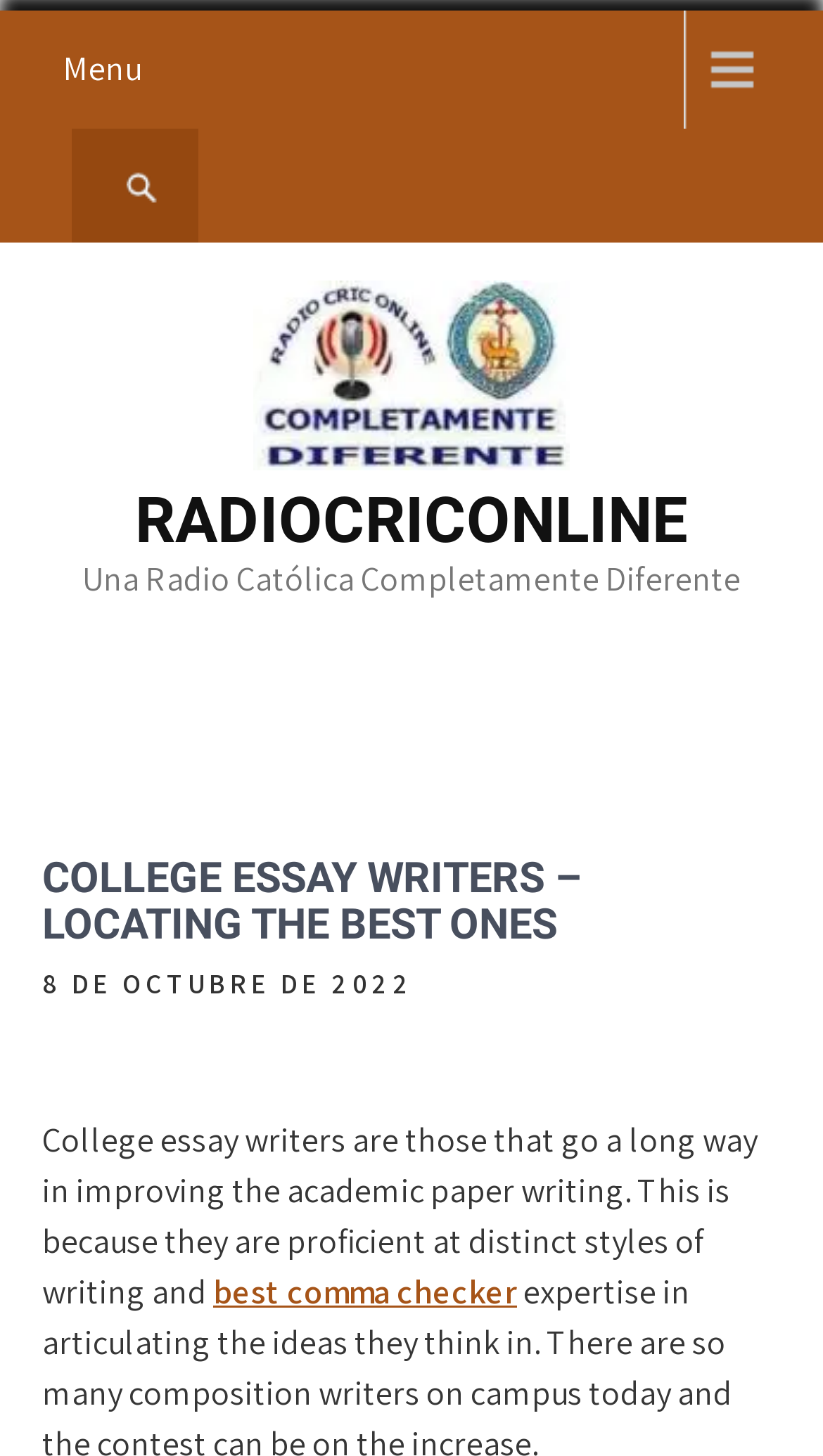What is the topic of the article on the webpage?
Utilize the image to construct a detailed and well-explained answer.

The topic of the article on the webpage is college essay writers, as indicated by the heading 'COLLEGE ESSAY WRITERS – LOCATING THE BEST ONES' and the text that follows, which discusses the role of college essay writers in improving academic paper writing.